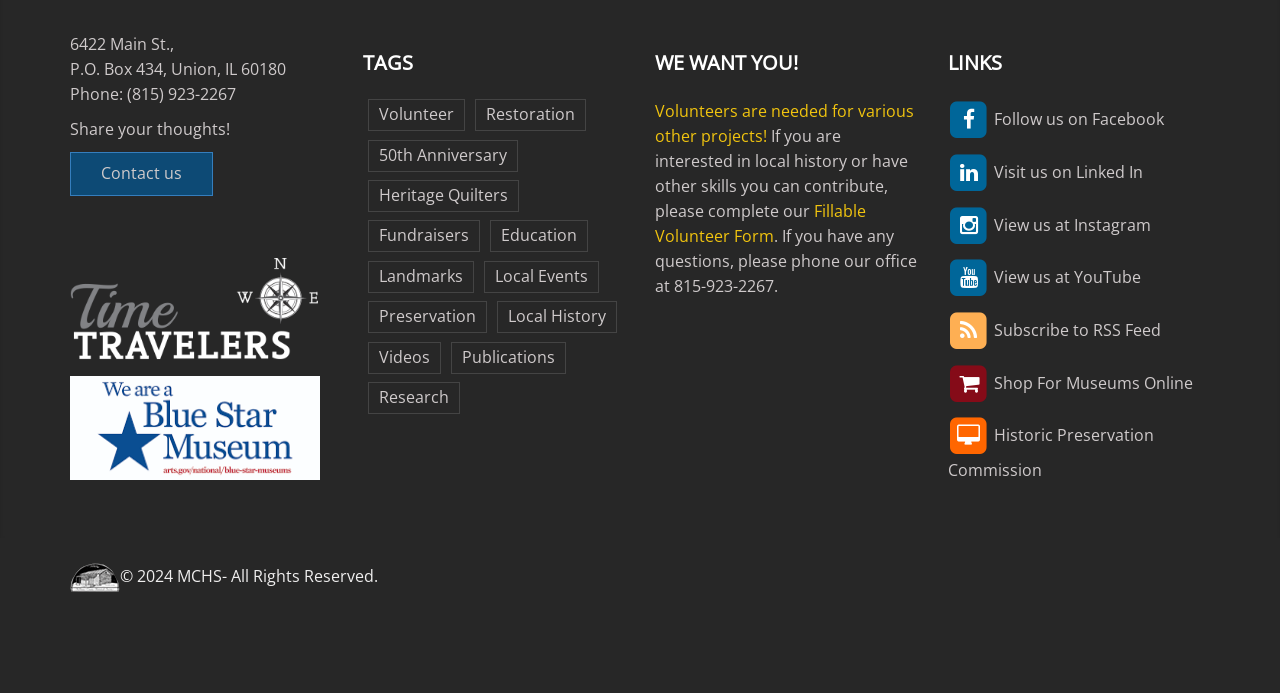Find the bounding box coordinates for the area that must be clicked to perform this action: "Click Contact us".

[0.055, 0.22, 0.166, 0.282]